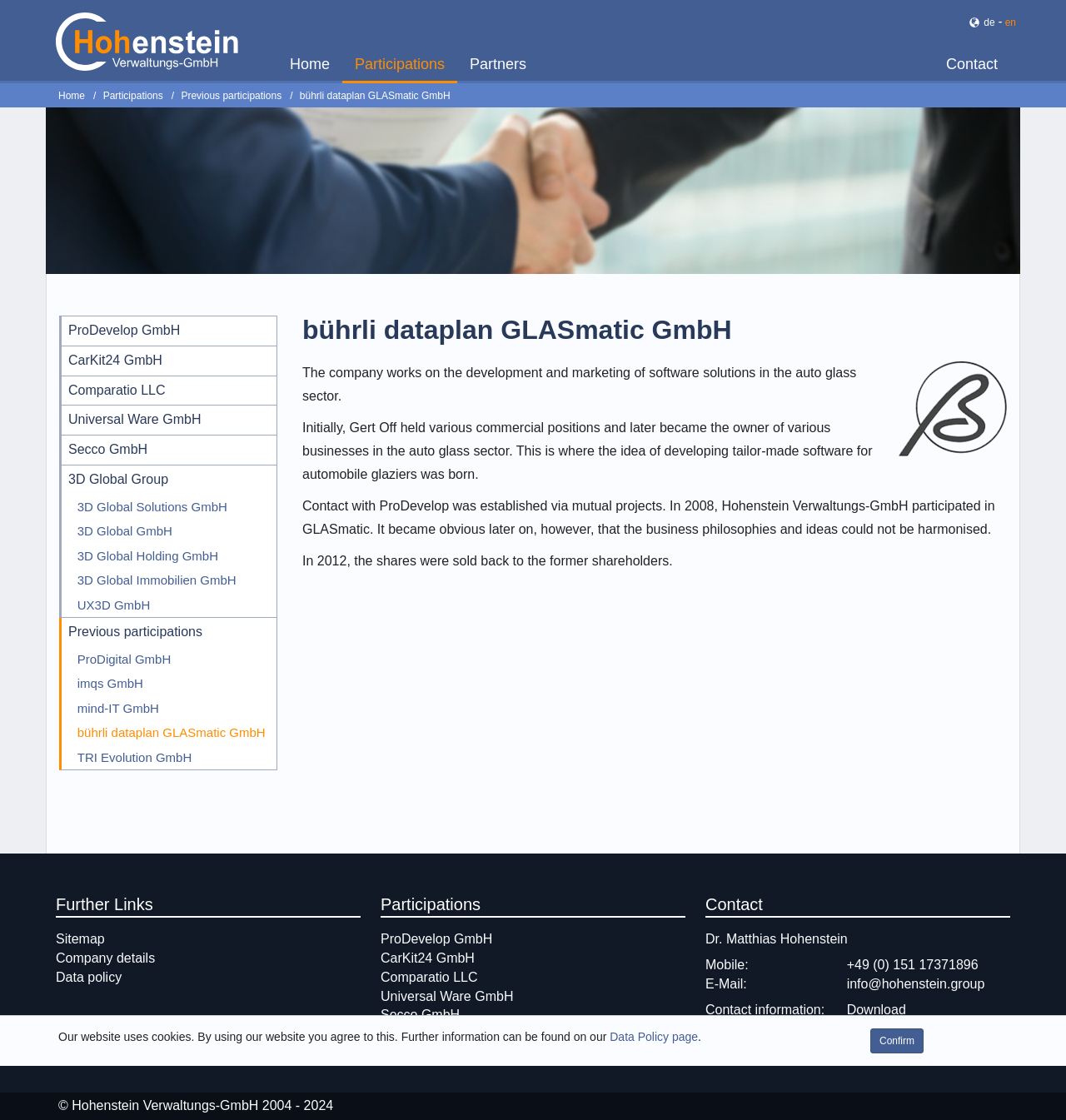What is the company's business sector?
Please answer the question with a single word or phrase, referencing the image.

auto glass